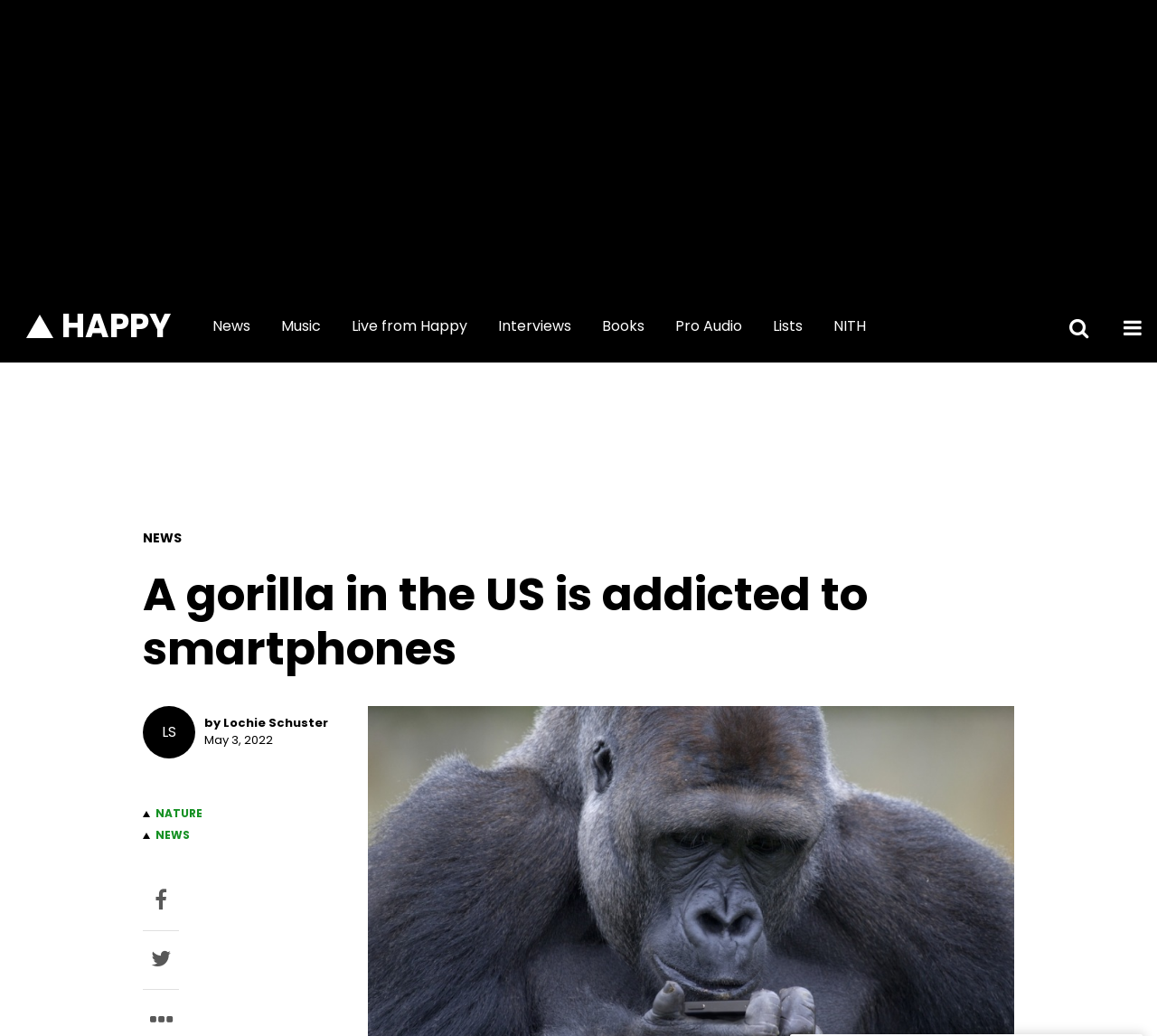How many links are there in the top navigation bar?
From the screenshot, provide a brief answer in one word or phrase.

9